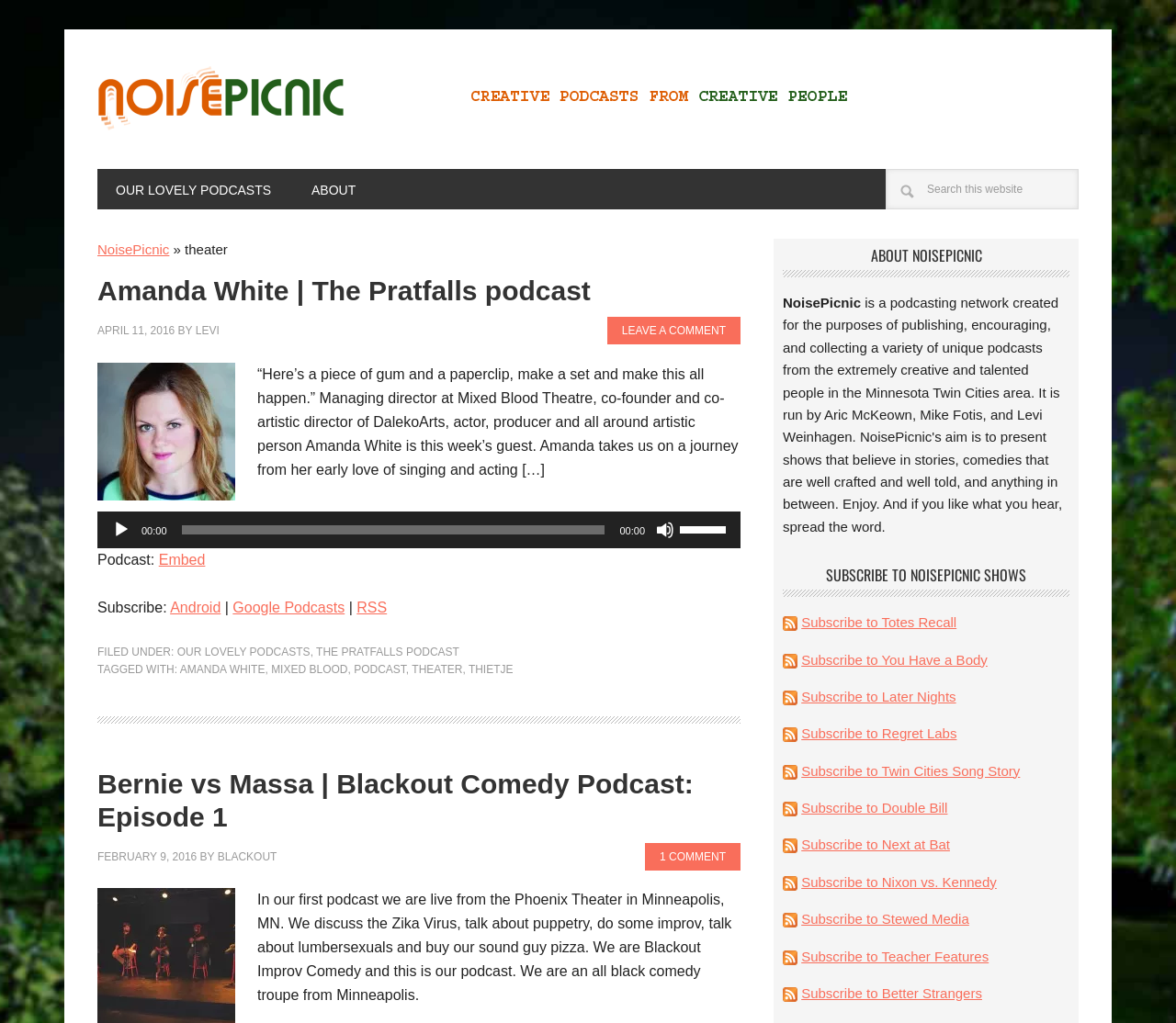Identify the bounding box coordinates of the area you need to click to perform the following instruction: "Search this website".

[0.753, 0.165, 0.917, 0.205]